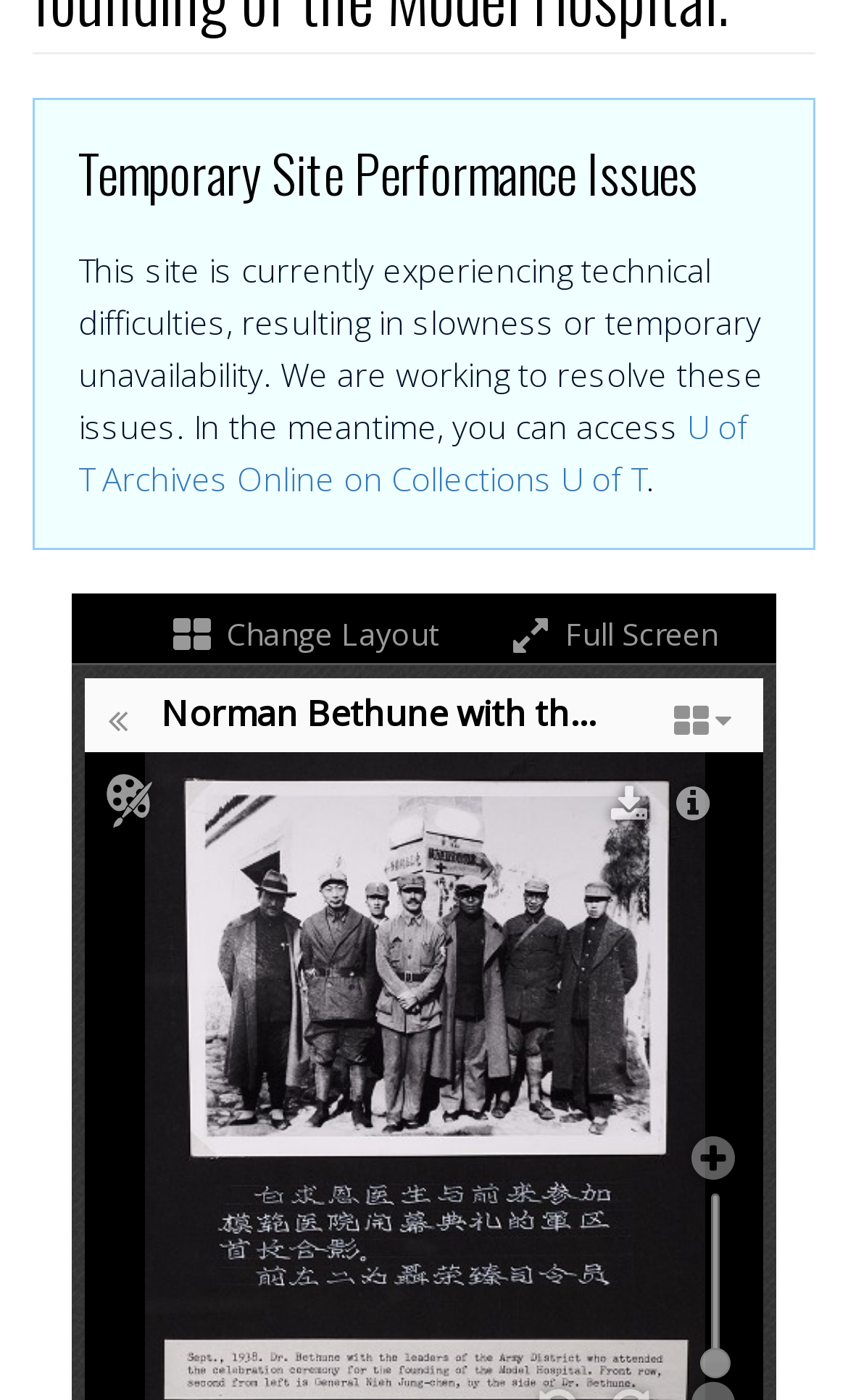Please provide the bounding box coordinate of the region that matches the element description: Change Layout. Coordinates should be in the format (top-left x, top-left y, bottom-right x, bottom-right y) and all values should be between 0 and 1.

[0.195, 0.438, 0.518, 0.468]